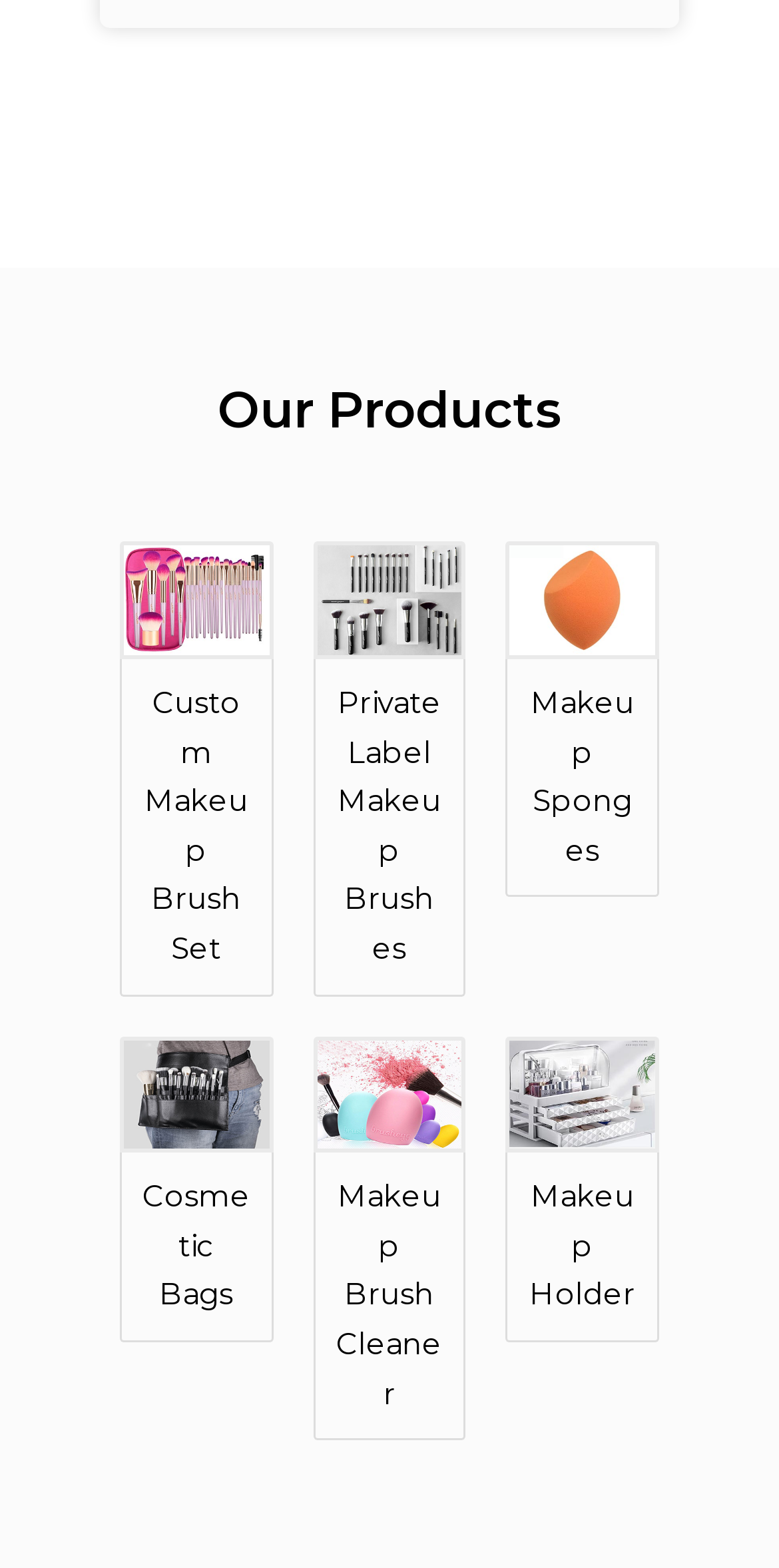Give a one-word or short-phrase answer to the following question: 
What is the main category of products on this webpage?

Makeup products